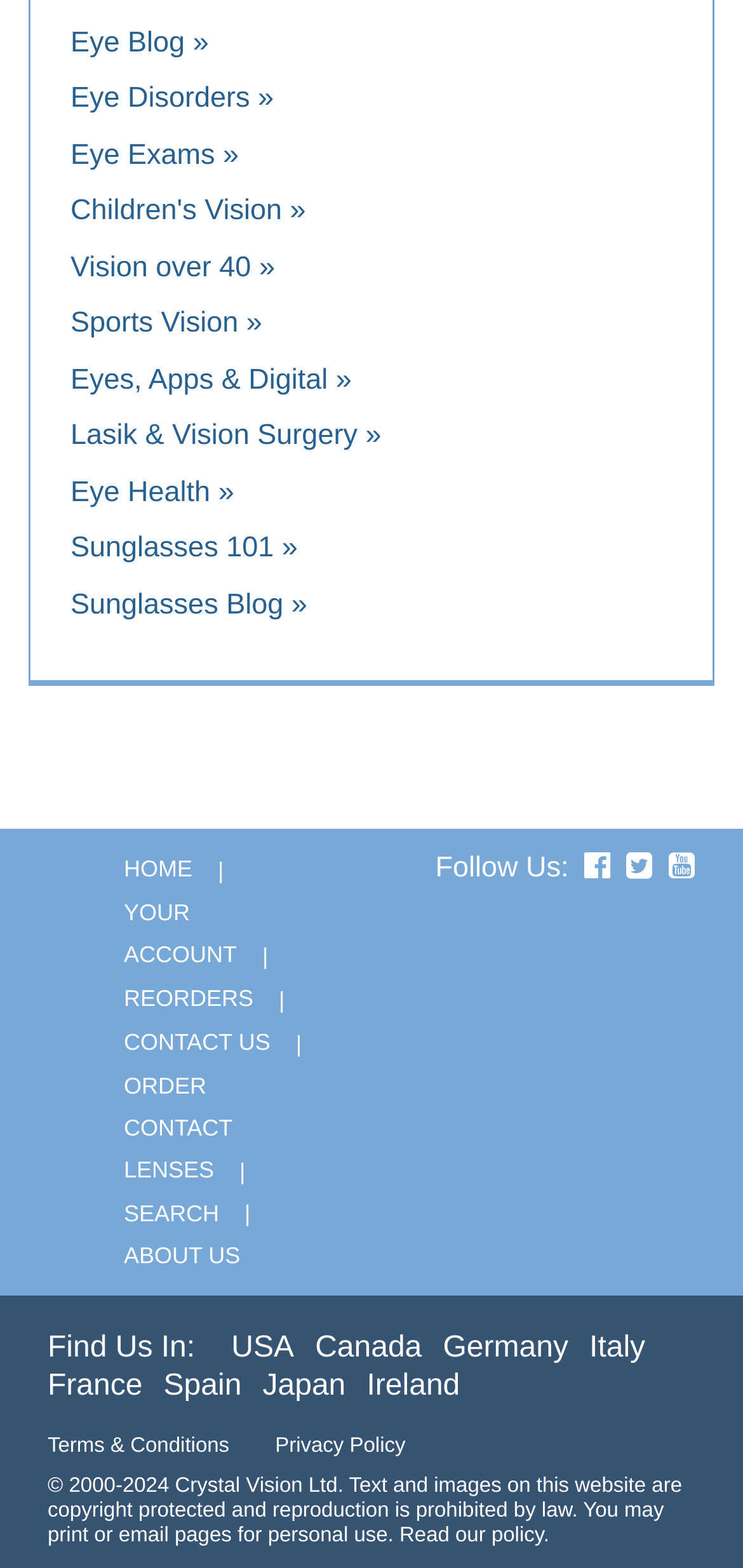What is the year range of the copyright?
Please provide a comprehensive answer to the question based on the webpage screenshot.

I found the copyright information at the bottom of the webpage, which states '© 2000-2024 Crystal Vision Ltd.', indicating the year range of the copyright.